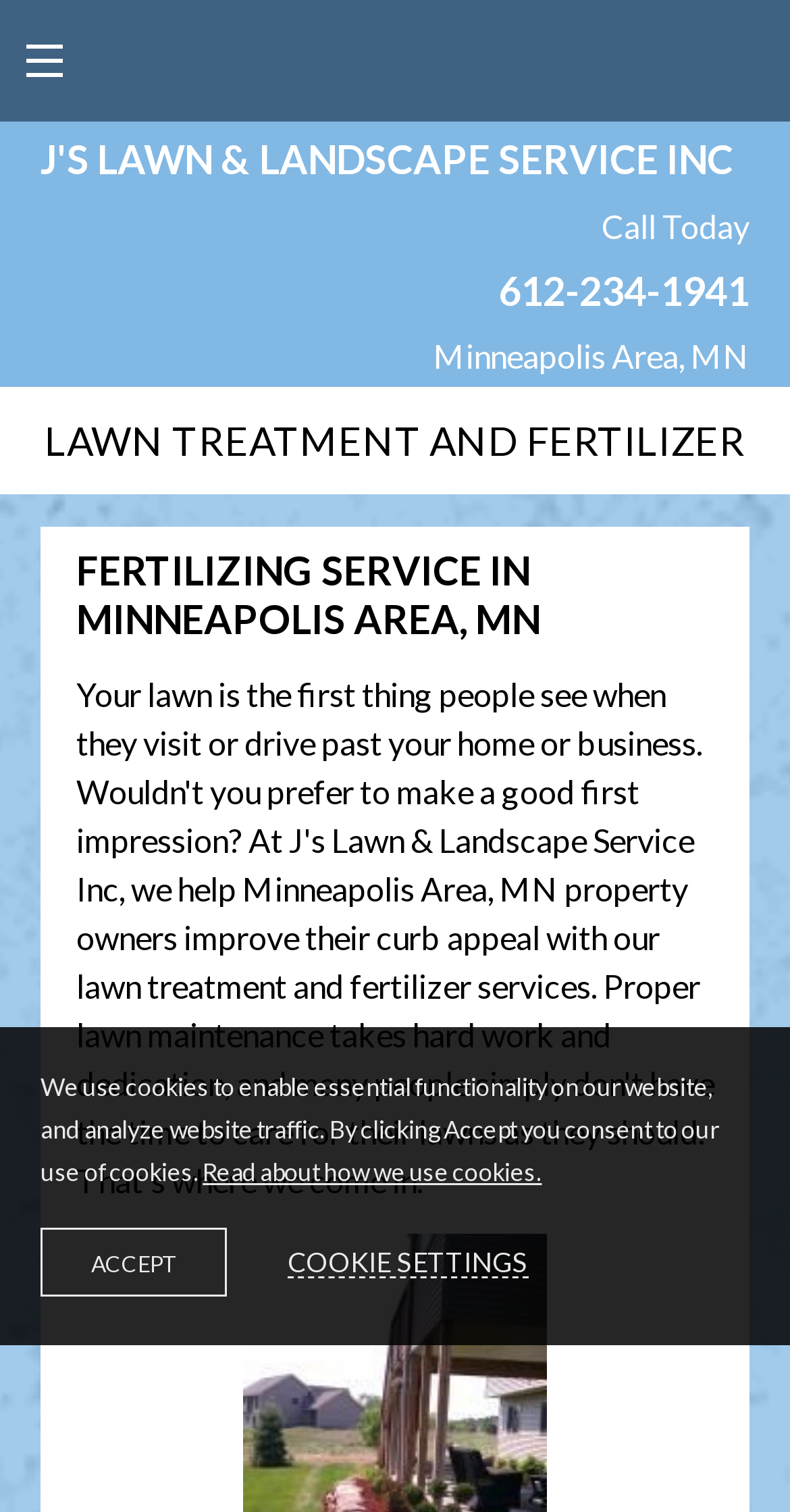Illustrate the webpage thoroughly, mentioning all important details.

The webpage is about Js Lawn & Landscape Service Inc, a company offering fertilizing services in Anoka, MN. At the top, there is a large heading displaying the company name, "J'S LAWN & LANDSCAPE SERVICE INC", which is also a clickable link. Below the company name, there is a "Call Today" text, followed by the company's phone number, "612-234-1941", which is also a clickable link. To the right of the phone number, there is a text "Minneapolis Area, MN".

Further down, there are three headings in a row. The first one is "LAWN TREATMENT AND FERTILIZER", the second one is "FERTILIZING SERVICE IN MINNEAPOLIS AREA, MN", which is slightly indented, indicating it is a subheading. 

At the bottom of the page, there is a notification about the use of cookies on the website. The notification includes a text explaining the purpose of cookies, a link to read more about it, and two buttons: "COOKIE SETTINGS" and "ACCEPT". The "COOKIE SETTINGS" button is to the right of the "ACCEPT" button.